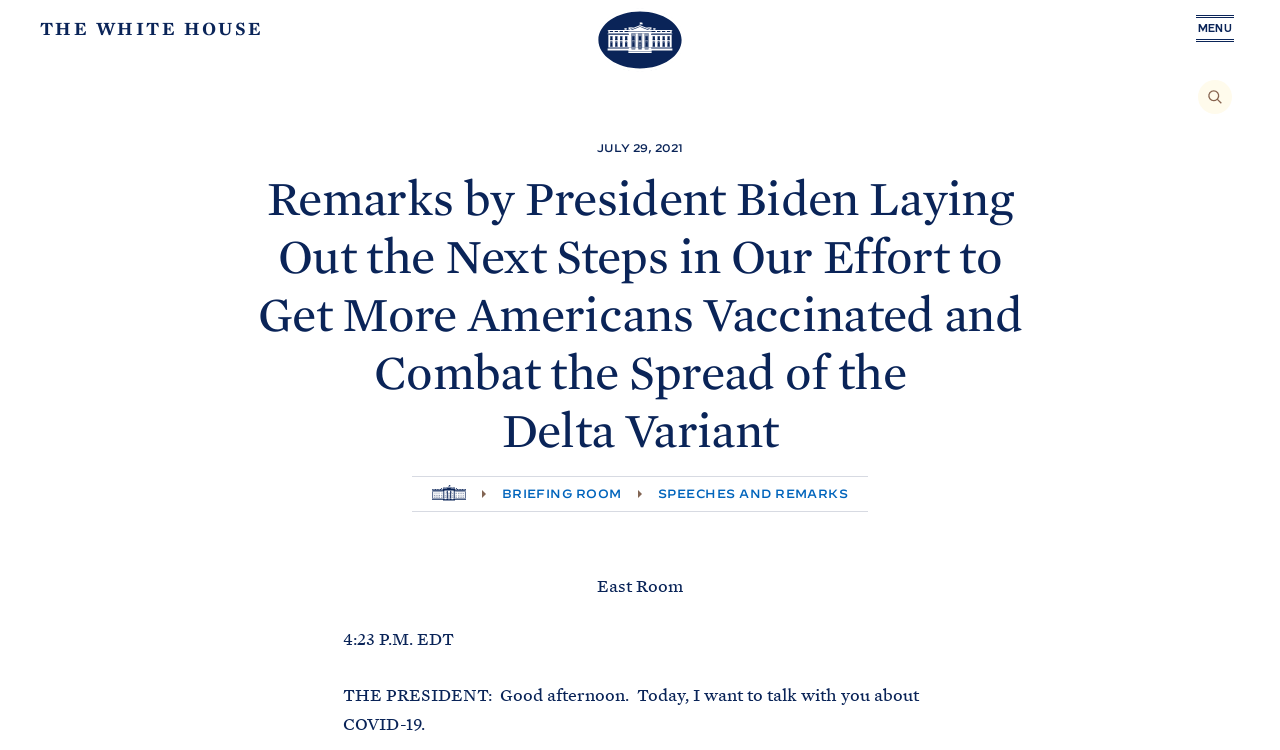Determine the coordinates of the bounding box that should be clicked to complete the instruction: "Read the speech by President Biden". The coordinates should be represented by four float numbers between 0 and 1: [left, top, right, bottom].

[0.268, 0.912, 0.718, 0.979]